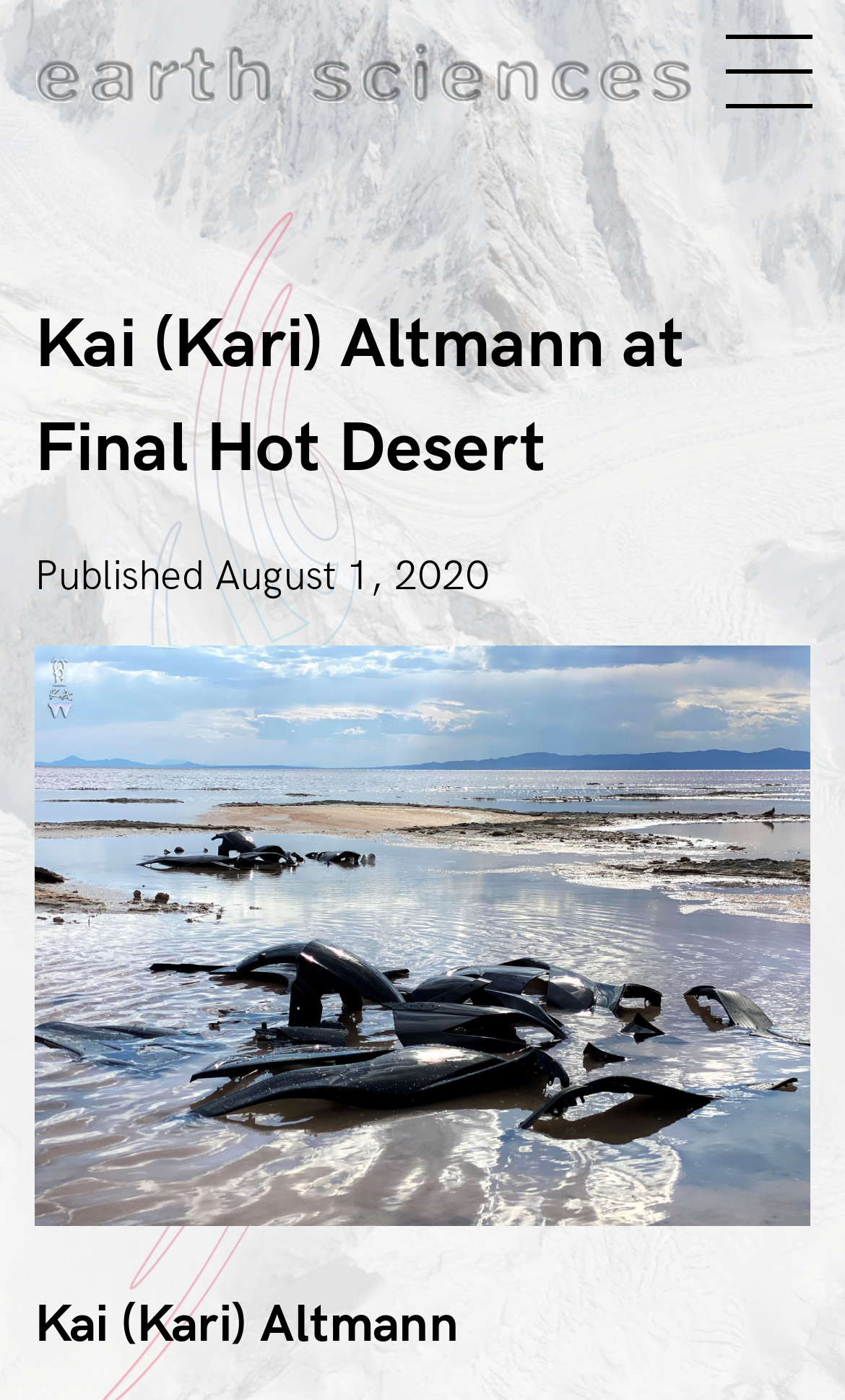Offer a meticulous caption that includes all visible features of the webpage.

The webpage appears to be an art exhibition page, specifically featuring Kai (Kari) Altmann's work at Final Hot Desert. At the top-left corner, there is a "Skip to content" link. Below it, there is a navigation menu with links to "Exhibitions", "About", and a search function, each accompanied by a small icon. 

The main content area is dominated by a large figure, which is likely an image of the artwork, taking up most of the page's width and height. Above the image, there is a header section with the title "Kai (Kari) Altmann at Final Hot Desert" and a published date of "August 1, 2020". 

Below the image, there is a link to the artist's name, "Kai (Kari) Altmann", which is likely a biography or profile page. There are no other prominent text elements or paragraphs on the page, suggesting that the focus is on showcasing the artwork.